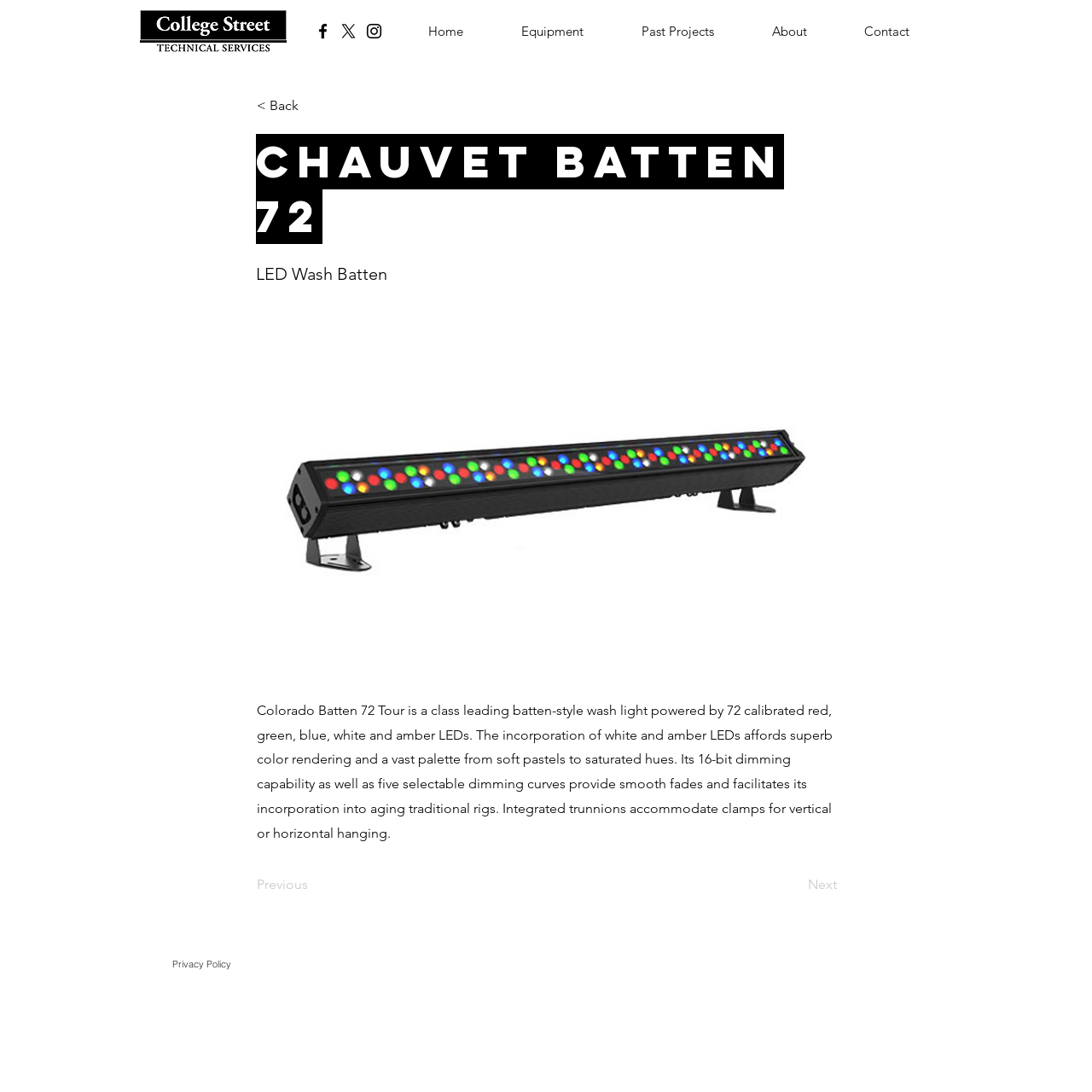Provide a one-word or one-phrase answer to the question:
How many LEDs are used in this light?

72